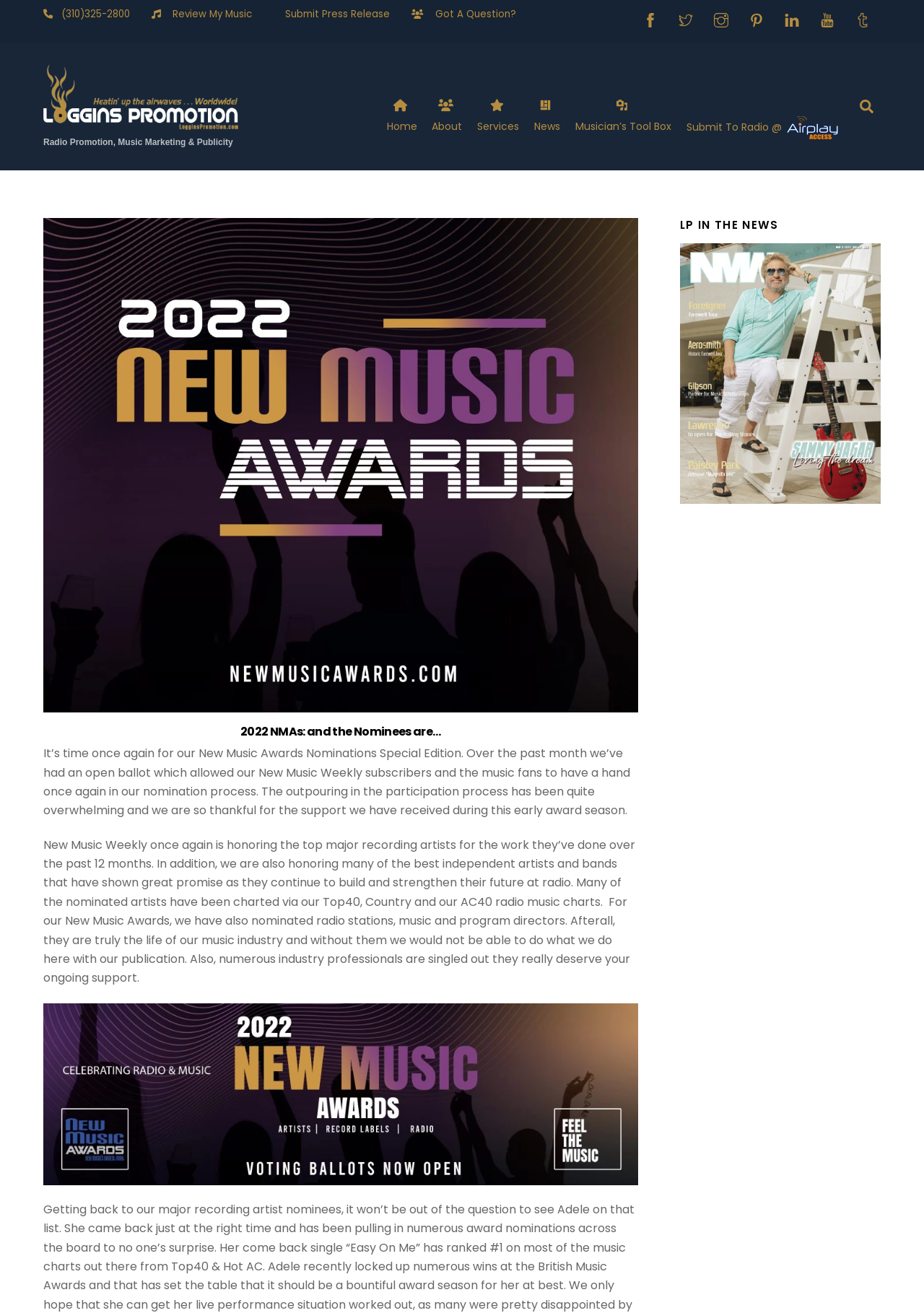Indicate the bounding box coordinates of the element that needs to be clicked to satisfy the following instruction: "View the 'LP IN THE NEWS' section". The coordinates should be four float numbers between 0 and 1, i.e., [left, top, right, bottom].

[0.736, 0.166, 0.953, 0.177]